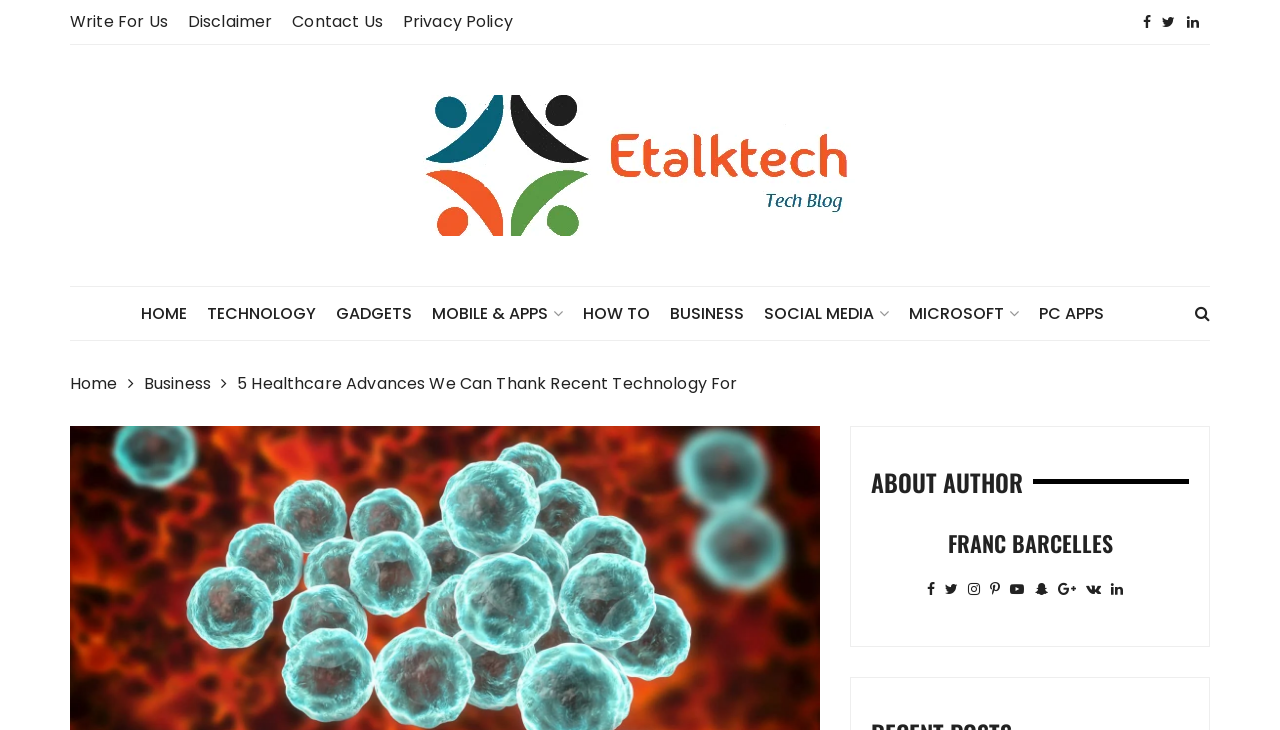Determine the bounding box coordinates of the element's region needed to click to follow the instruction: "go to home page". Provide these coordinates as four float numbers between 0 and 1, formatted as [left, top, right, bottom].

[0.11, 0.394, 0.162, 0.466]